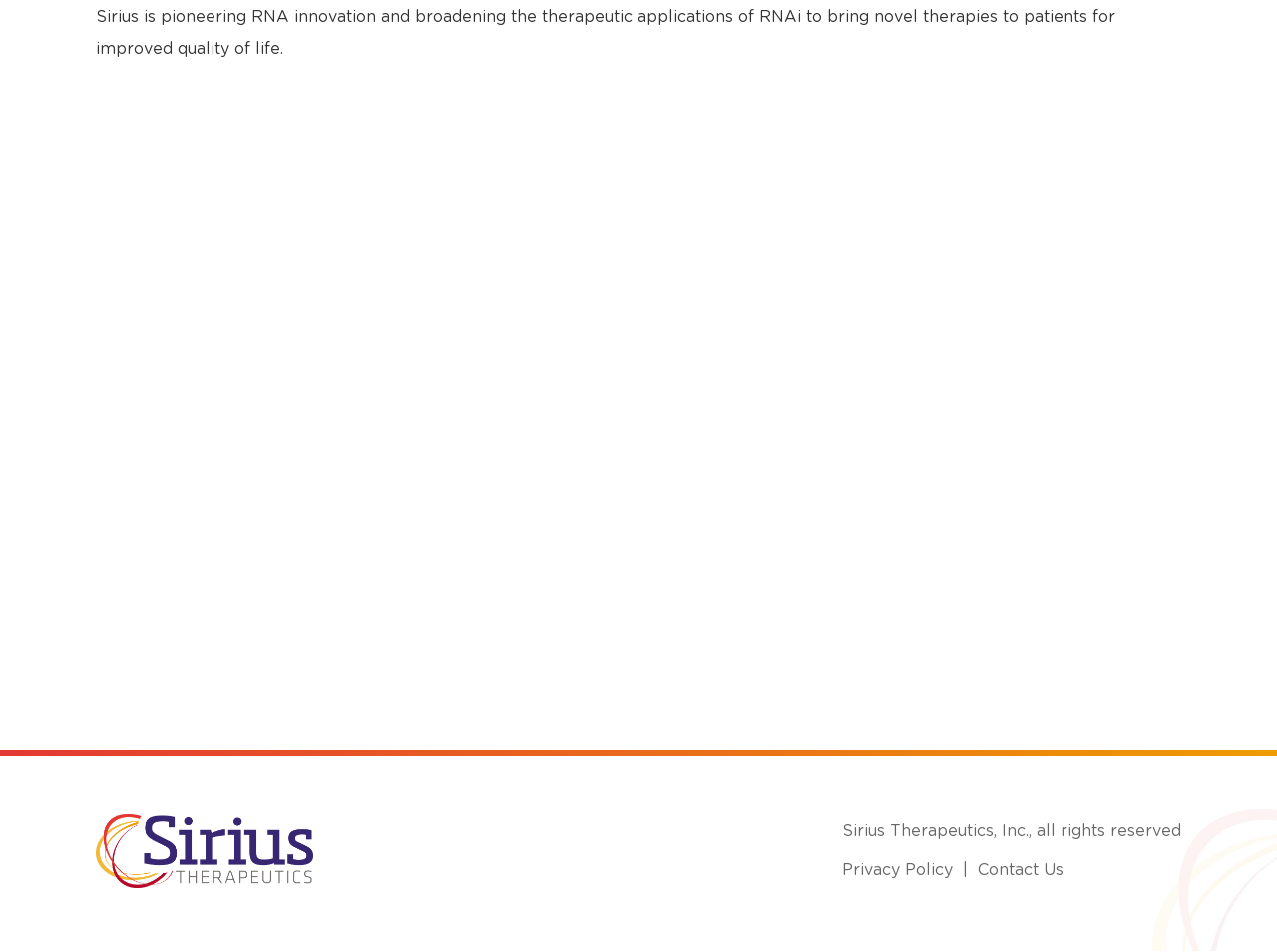Highlight the bounding box of the UI element that corresponds to this description: "Contact Us".

[0.766, 0.906, 0.833, 0.922]